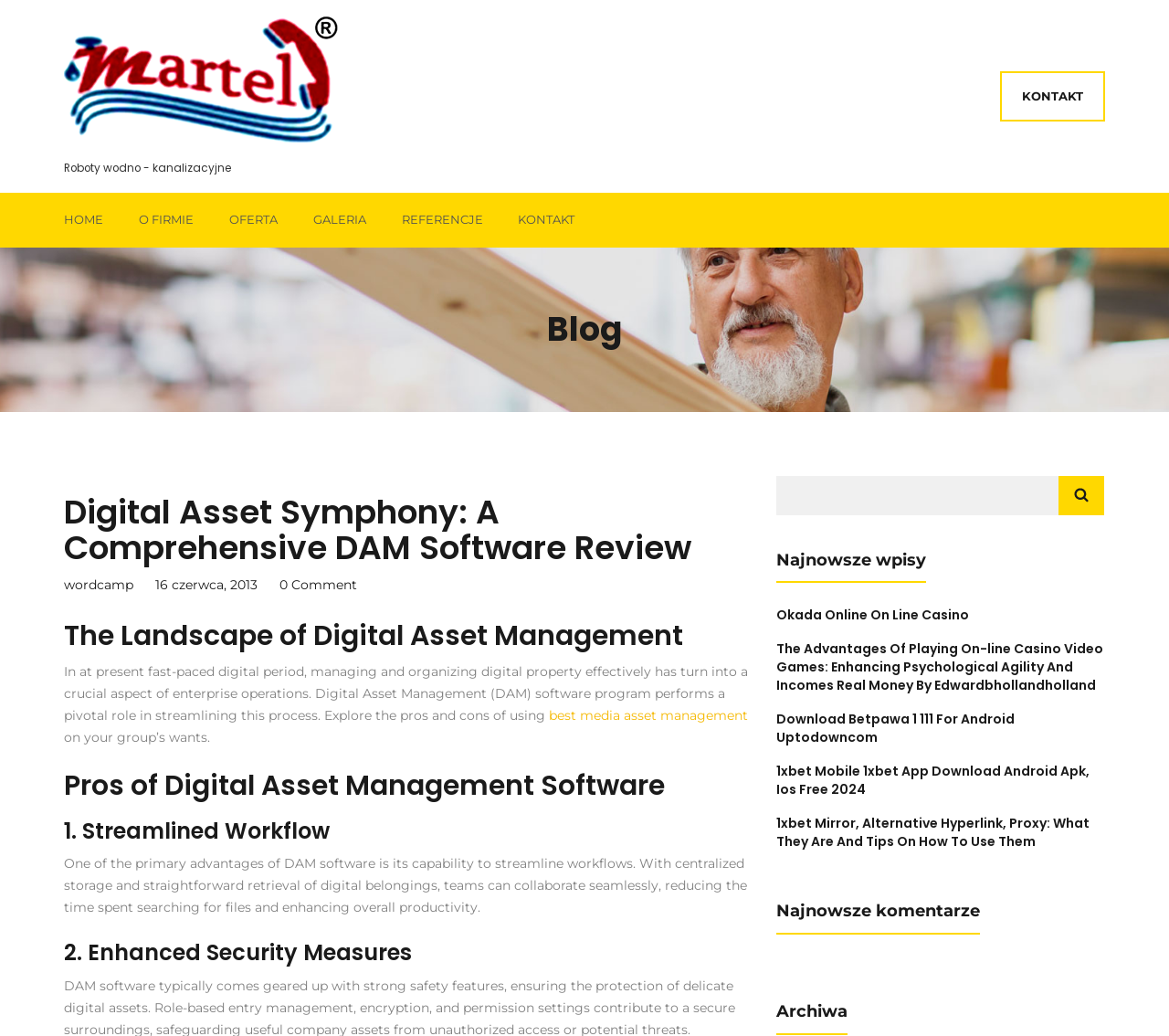Please identify the bounding box coordinates of the area that needs to be clicked to fulfill the following instruction: "Read the 'Digital Asset Symphony: A Comprehensive DAM Software Review' article."

[0.055, 0.477, 0.641, 0.547]